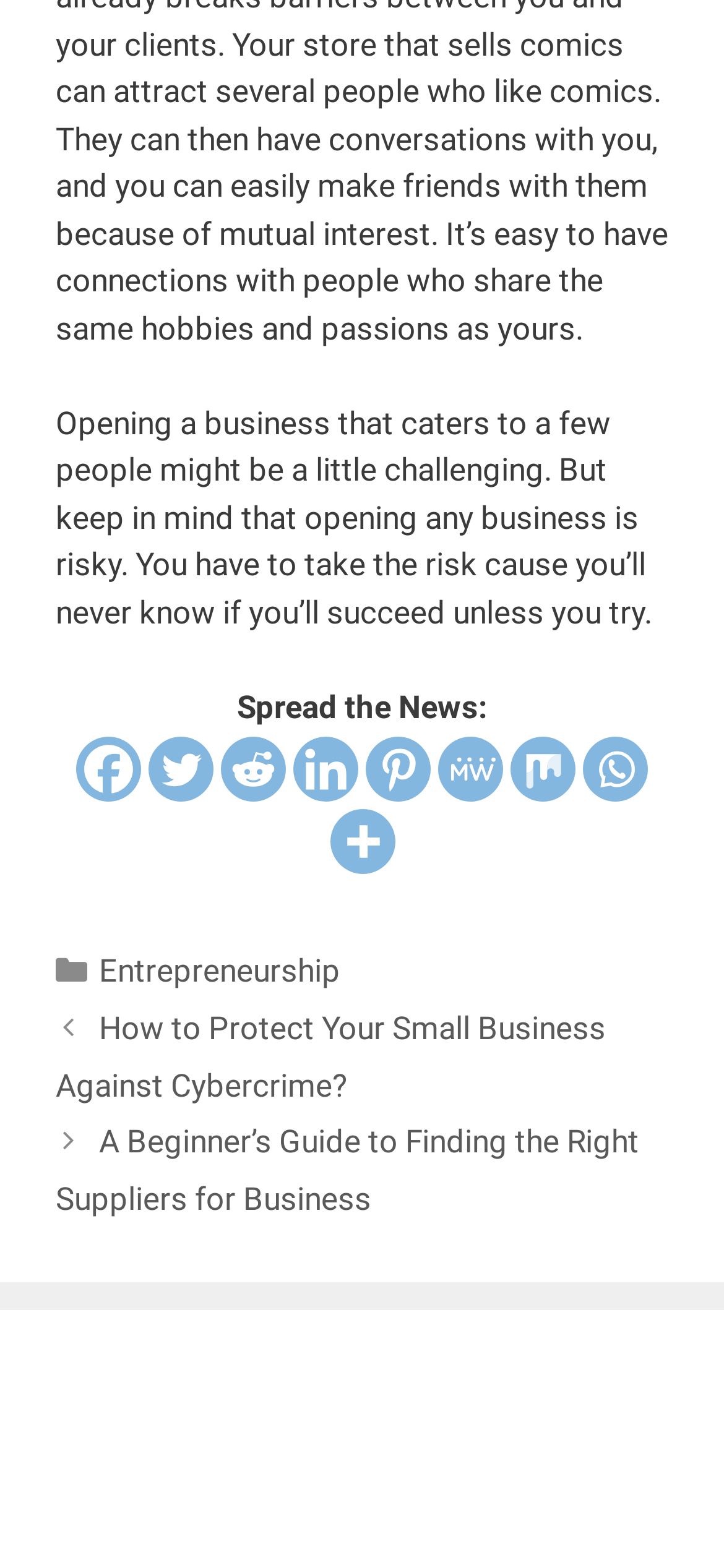What is the logo in the bottom right corner?
Please craft a detailed and exhaustive response to the question.

The logo in the bottom right corner can be identified by looking at the image description 'revenueloop logo' within the figure element.